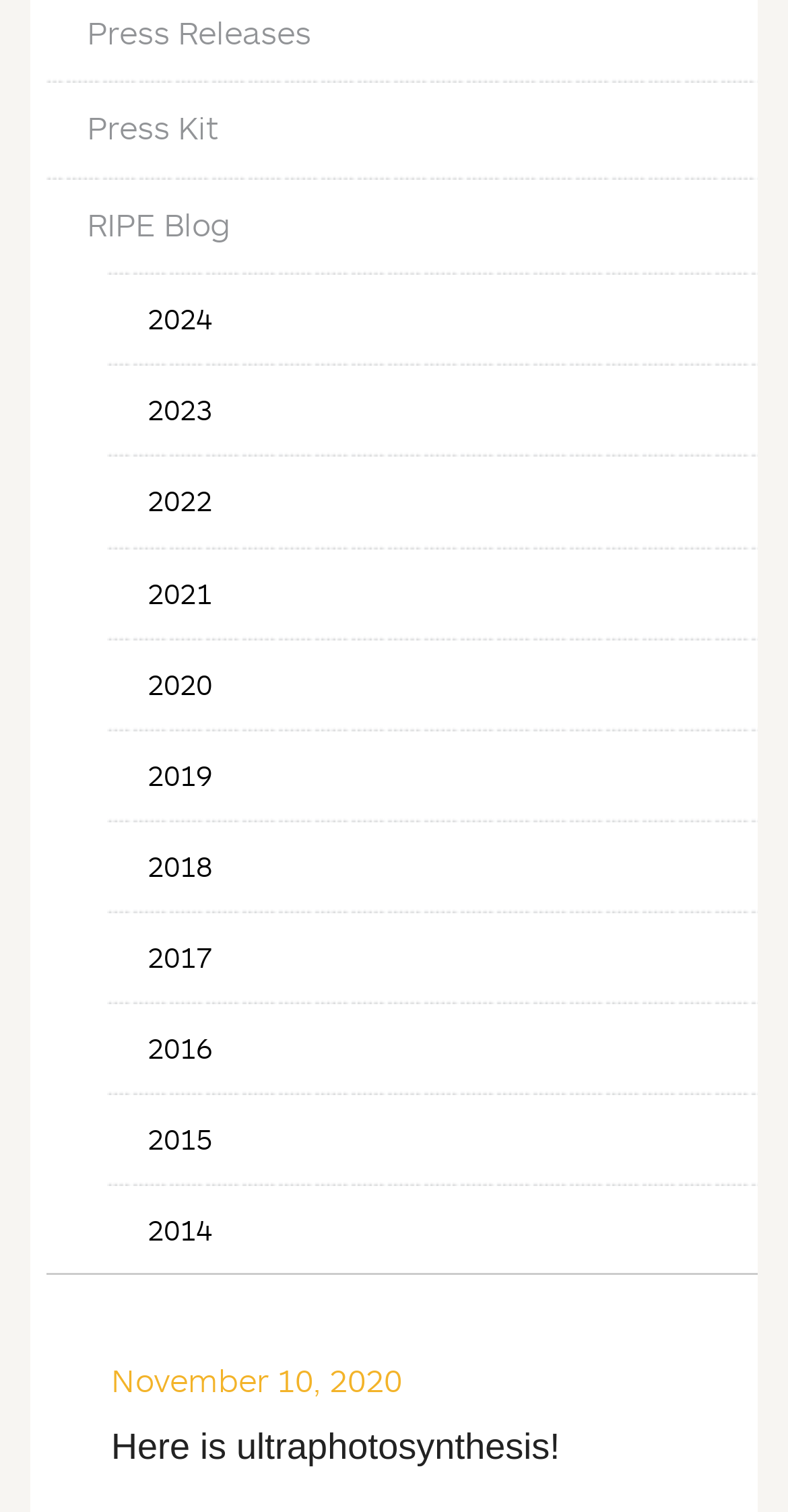Determine the bounding box for the described UI element: "Press Kit".

[0.059, 0.055, 0.982, 0.116]